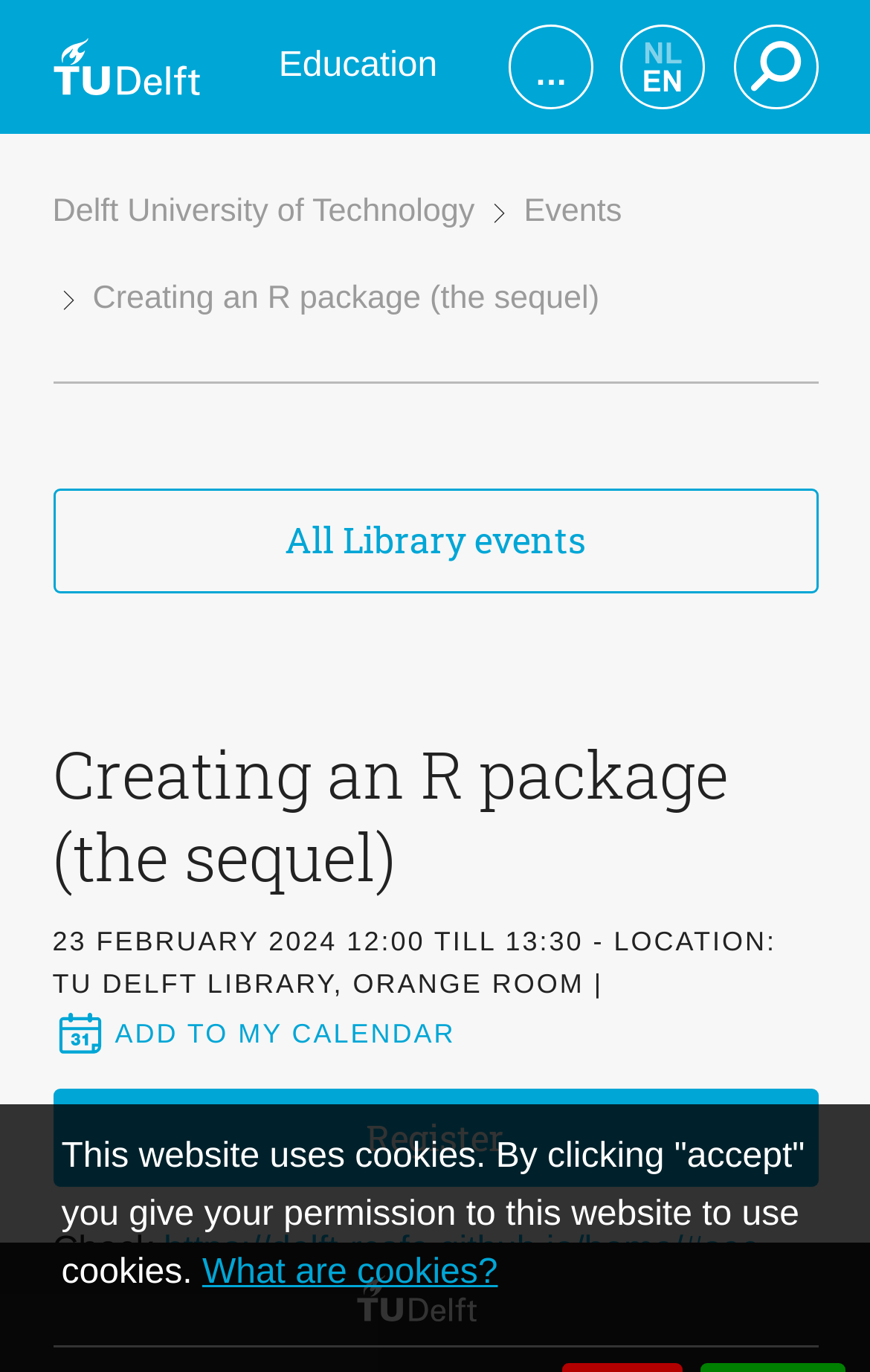What is the language of the webpage?
Using the information from the image, provide a comprehensive answer to the question.

I inferred the language of the webpage by looking at the text elements on the webpage, which are all in English, and the presence of a link to switch to the Dutch language, suggesting that the default language is English.